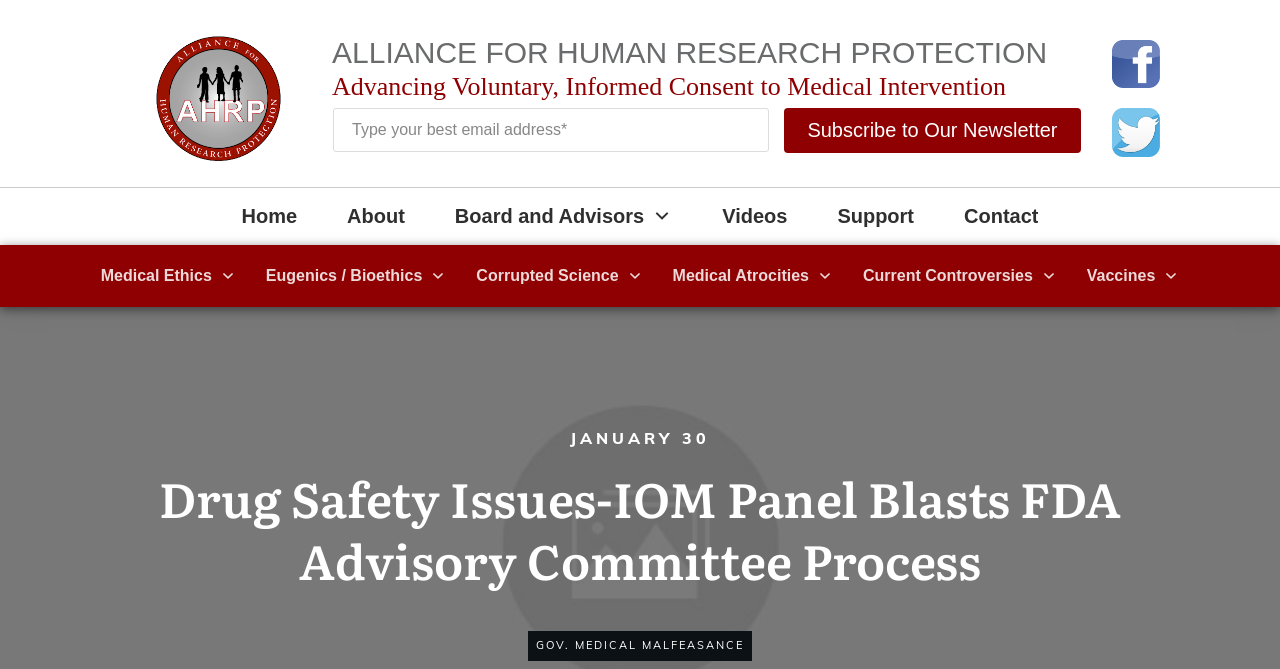Provide a brief response to the question below using one word or phrase:
How many main categories are listed at the top of the webpage?

9